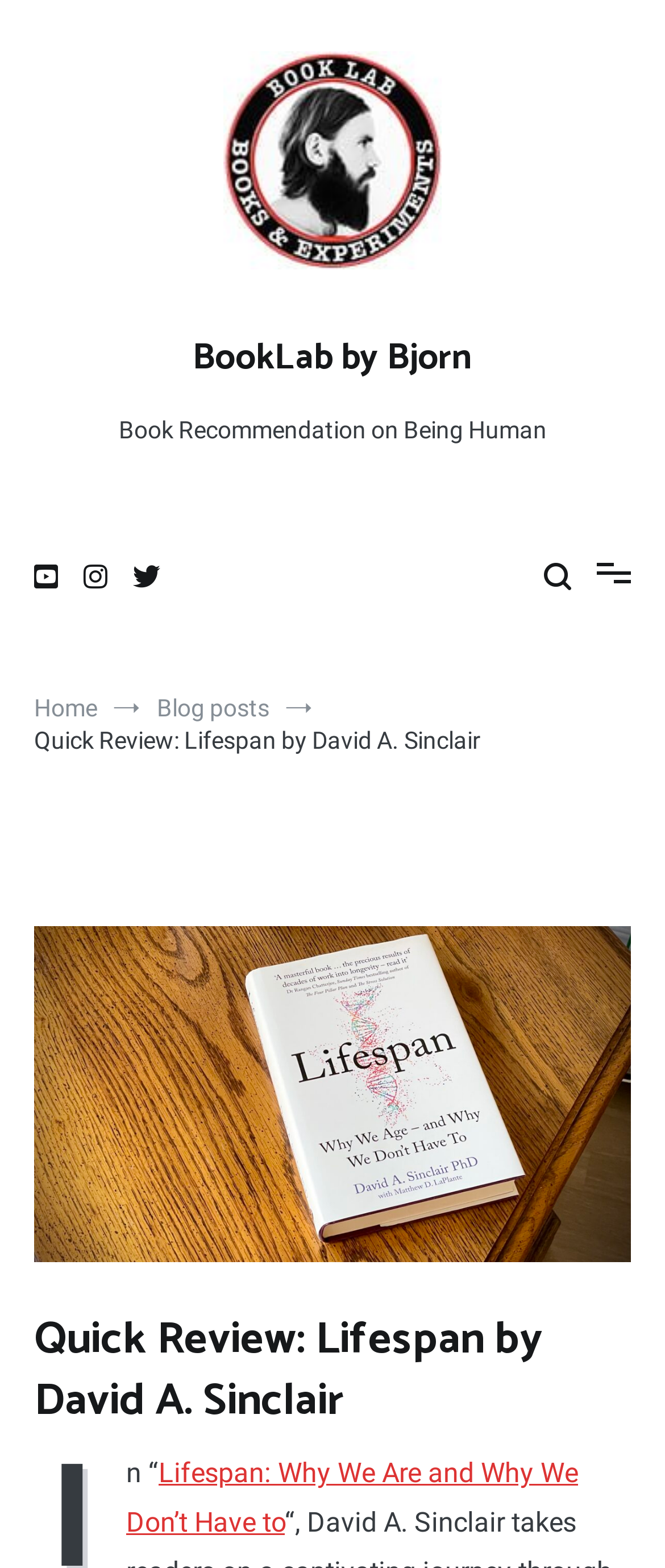Generate a thorough description of the webpage.

The webpage is a book review page, specifically a quick review of David A. Sinclair's book "Lifespan". At the top left of the page, there is a link to "BookLab by Bjorn" accompanied by an image with the same name. Below this, there is a static text "Book Recommendation on Being Human". 

On the top right of the page, there are three links represented by icons, which are not explicitly described. 

Below these elements, there is a navigation section labeled as "Breadcrumbs" that contains three links: "Home", "Blog posts", and a static text "Quick Review: Lifespan by David A. Sinclair" which is also the title of the page. 

The main content of the page starts with a heading "Quick Review: Lifespan by David A. Sinclair" followed by a static text "n “" and a link to the book "Lifespan: Why We Are and Why We Don’t Have to".